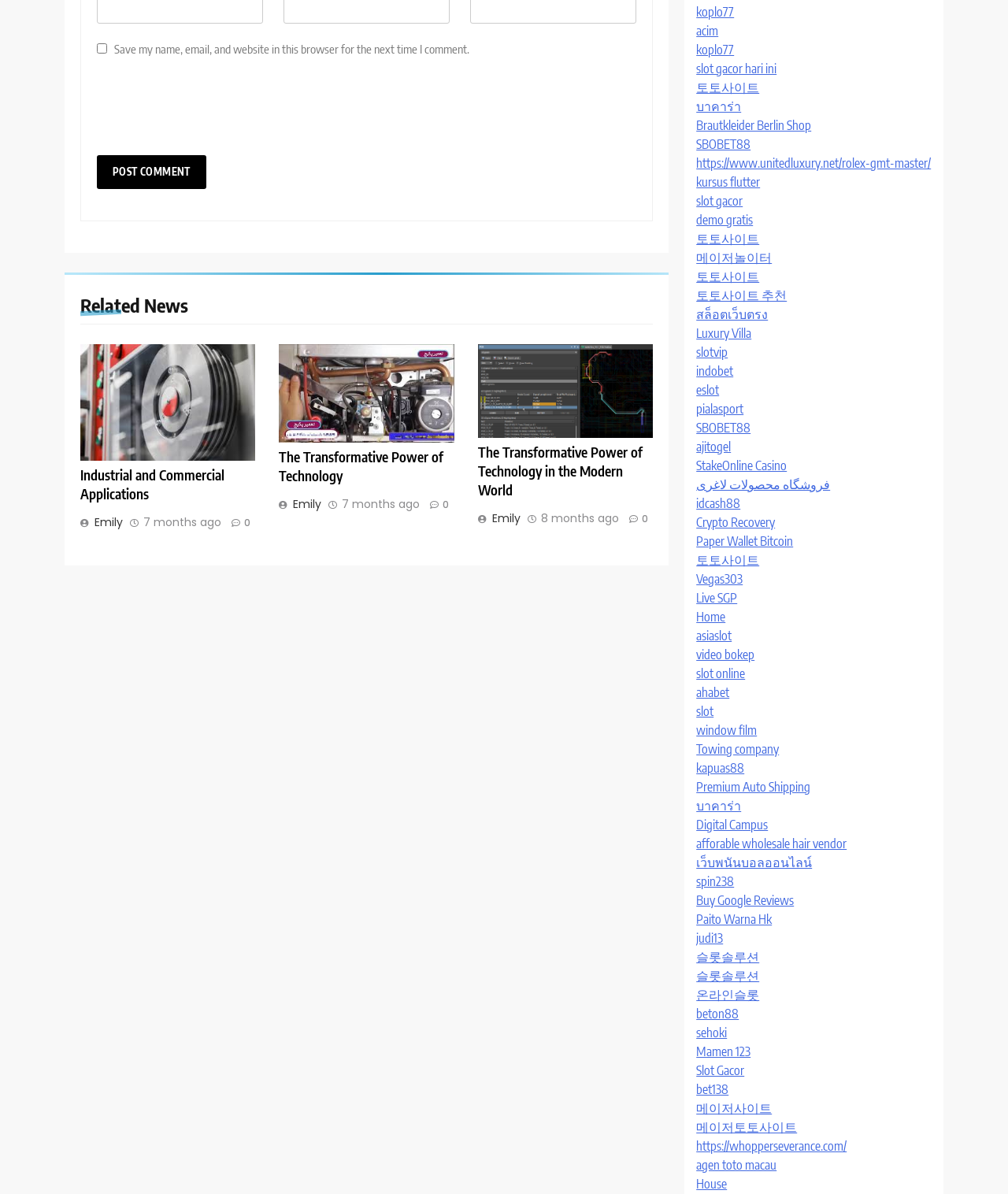Provide the bounding box coordinates of the HTML element described by the text: "7 months ago7 months ago". The coordinates should be in the format [left, top, right, bottom] with values between 0 and 1.

[0.142, 0.432, 0.22, 0.443]